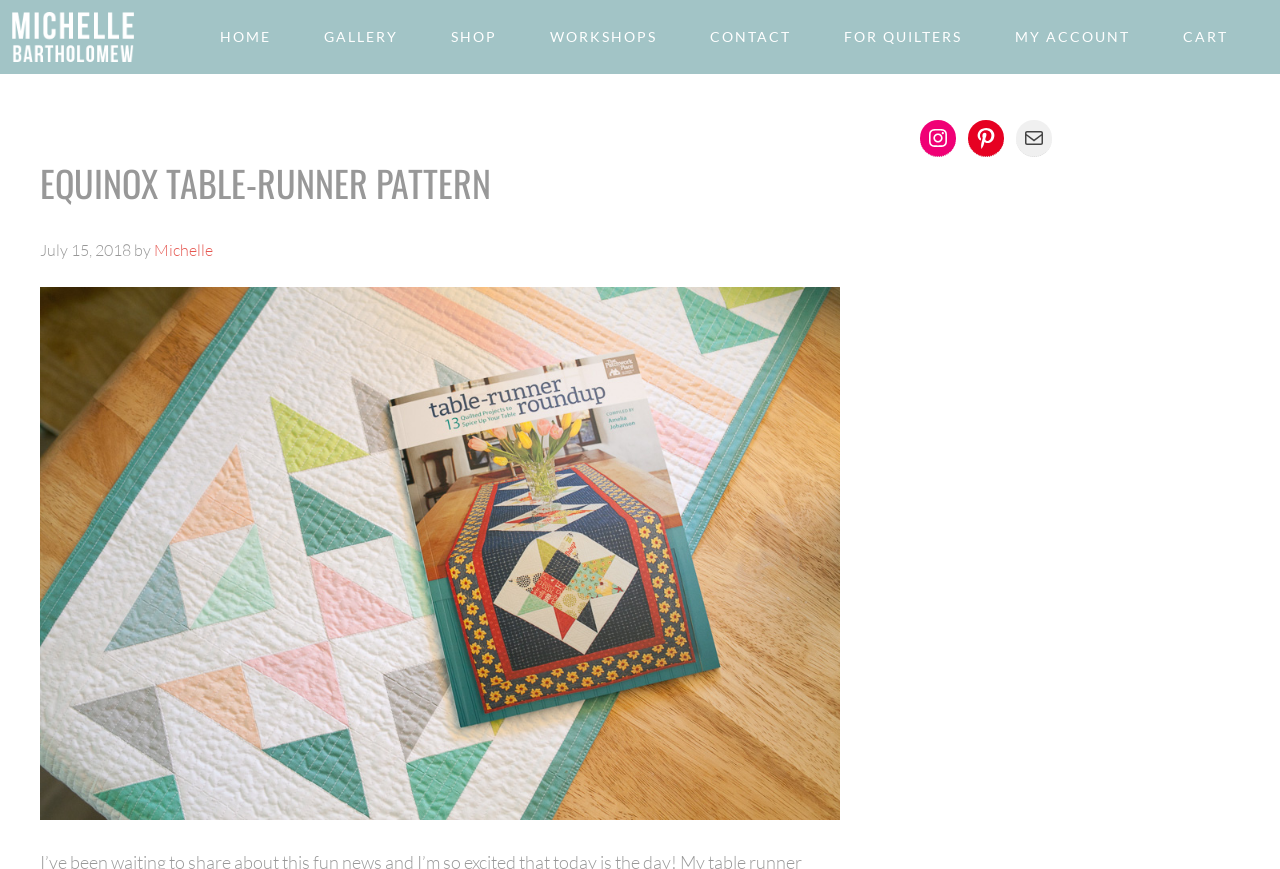What is the date of the article?
Using the details shown in the screenshot, provide a comprehensive answer to the question.

I found the date 'July 15, 2018' in the header section, next to the author's name 'Michelle'.